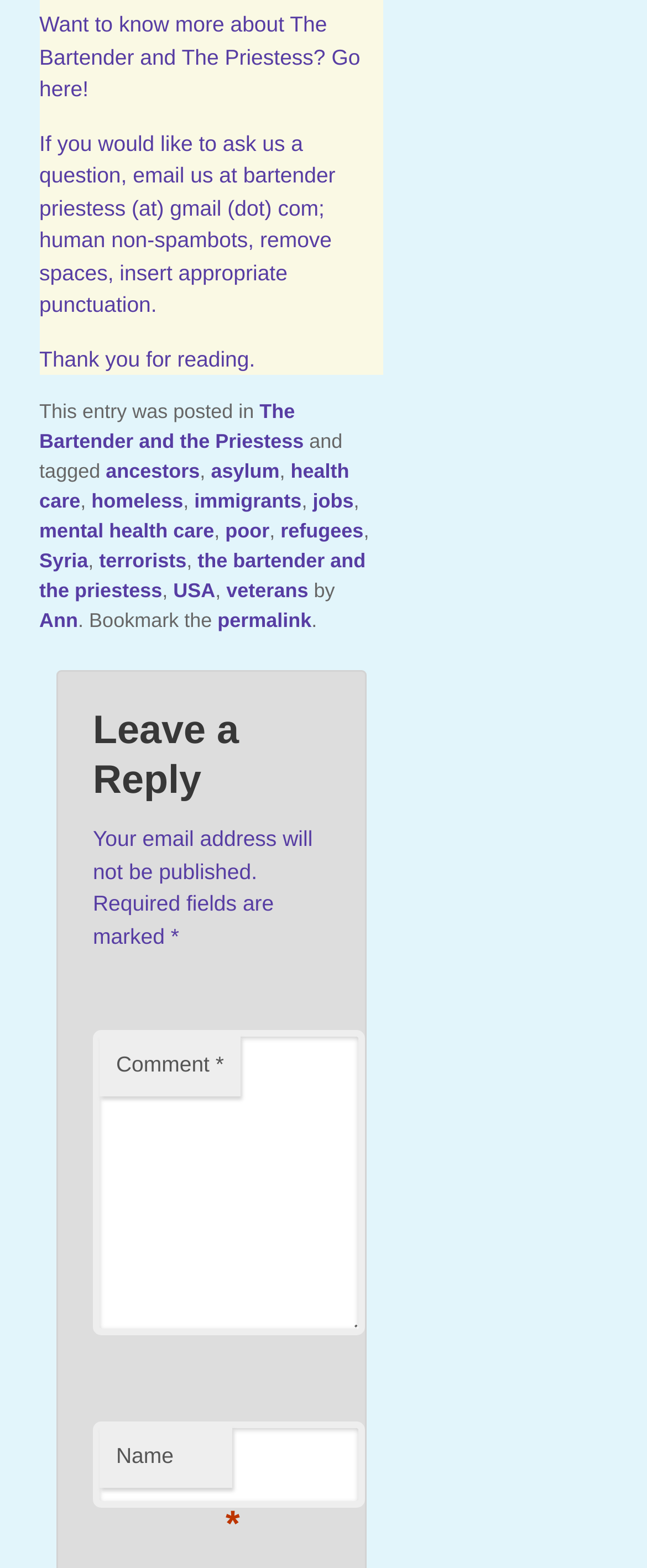What is the email address to ask questions?
Answer the question with a single word or phrase derived from the image.

bartender priestess (at) gmail (dot) com